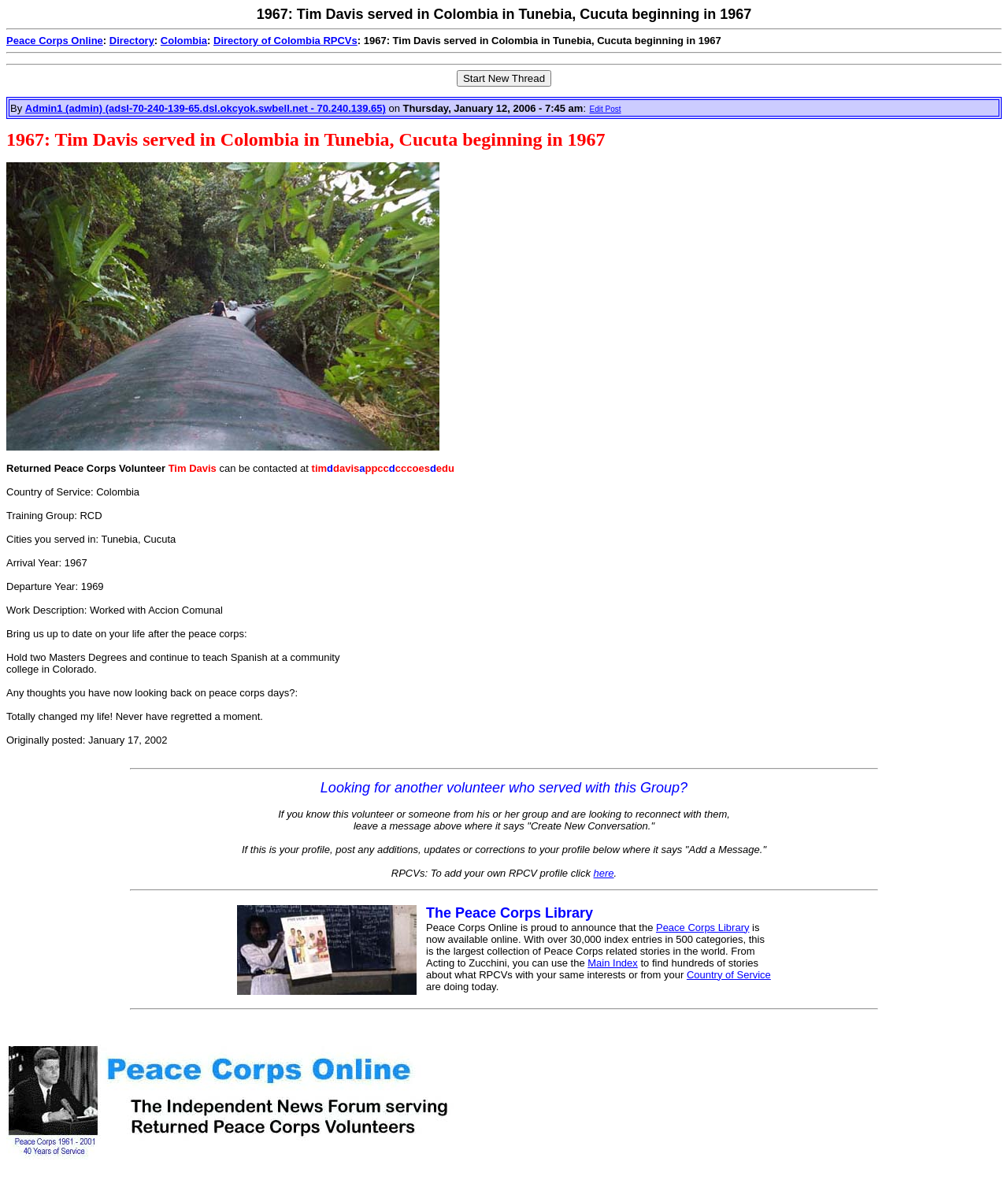What is the work description of Tim Davis? Please answer the question using a single word or phrase based on the image.

Worked with Accion Comunal